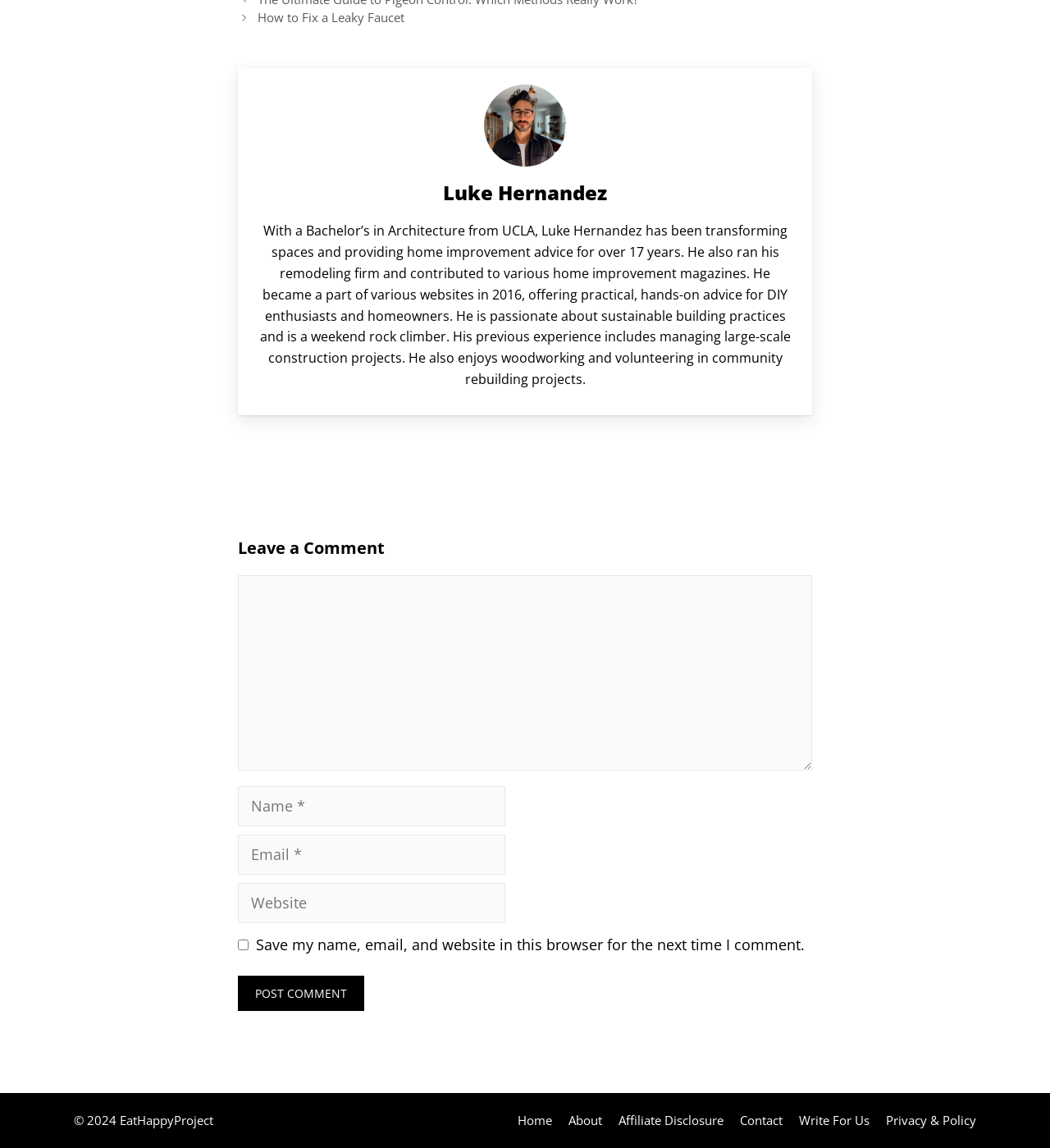What is the author's profession?
Please craft a detailed and exhaustive response to the question.

Based on the webpage, the author's profession is an architect, as mentioned in the text 'With a Bachelor’s in Architecture from UCLA, Luke Hernandez has been transforming spaces and providing home improvement advice for over 17 years.'